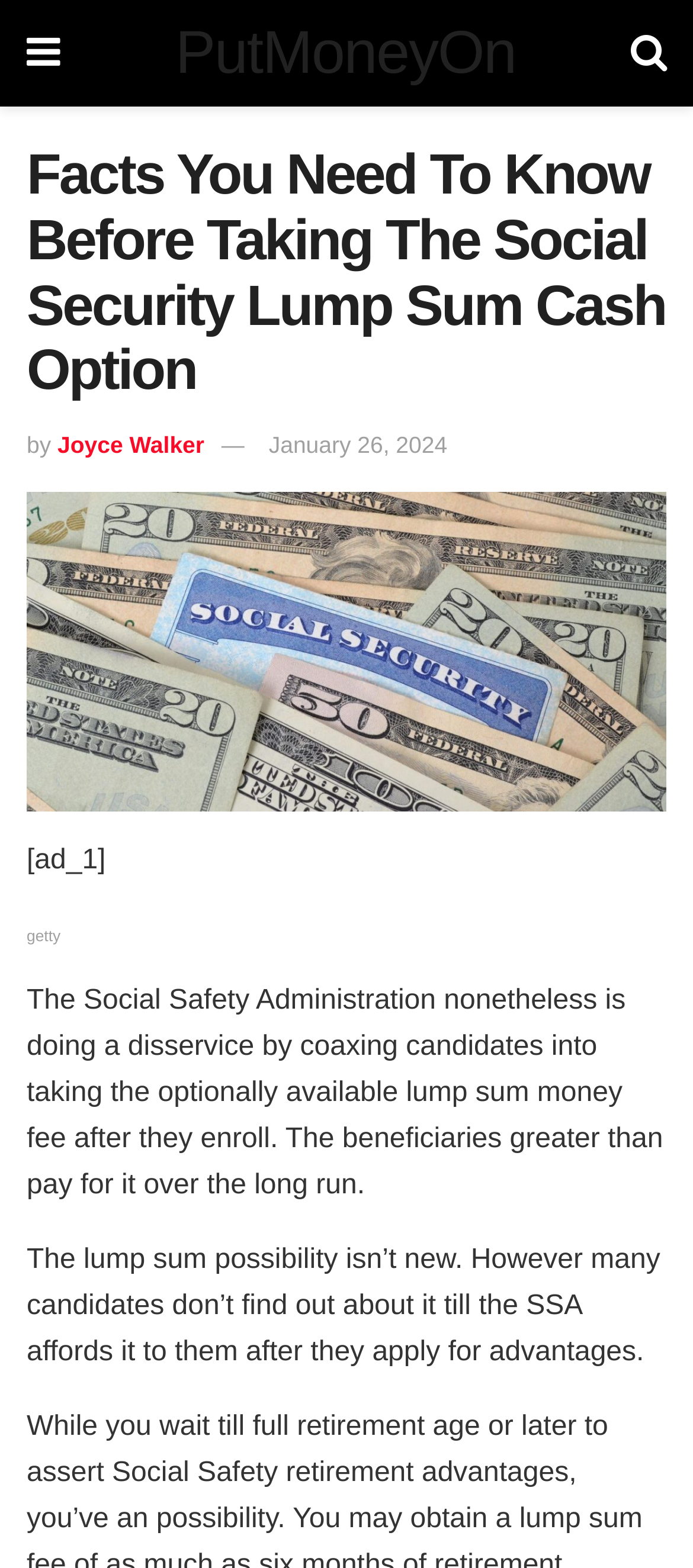Generate the text content of the main heading of the webpage.

Facts You Need To Know Before Taking The Social Security Lump Sum Cash Option